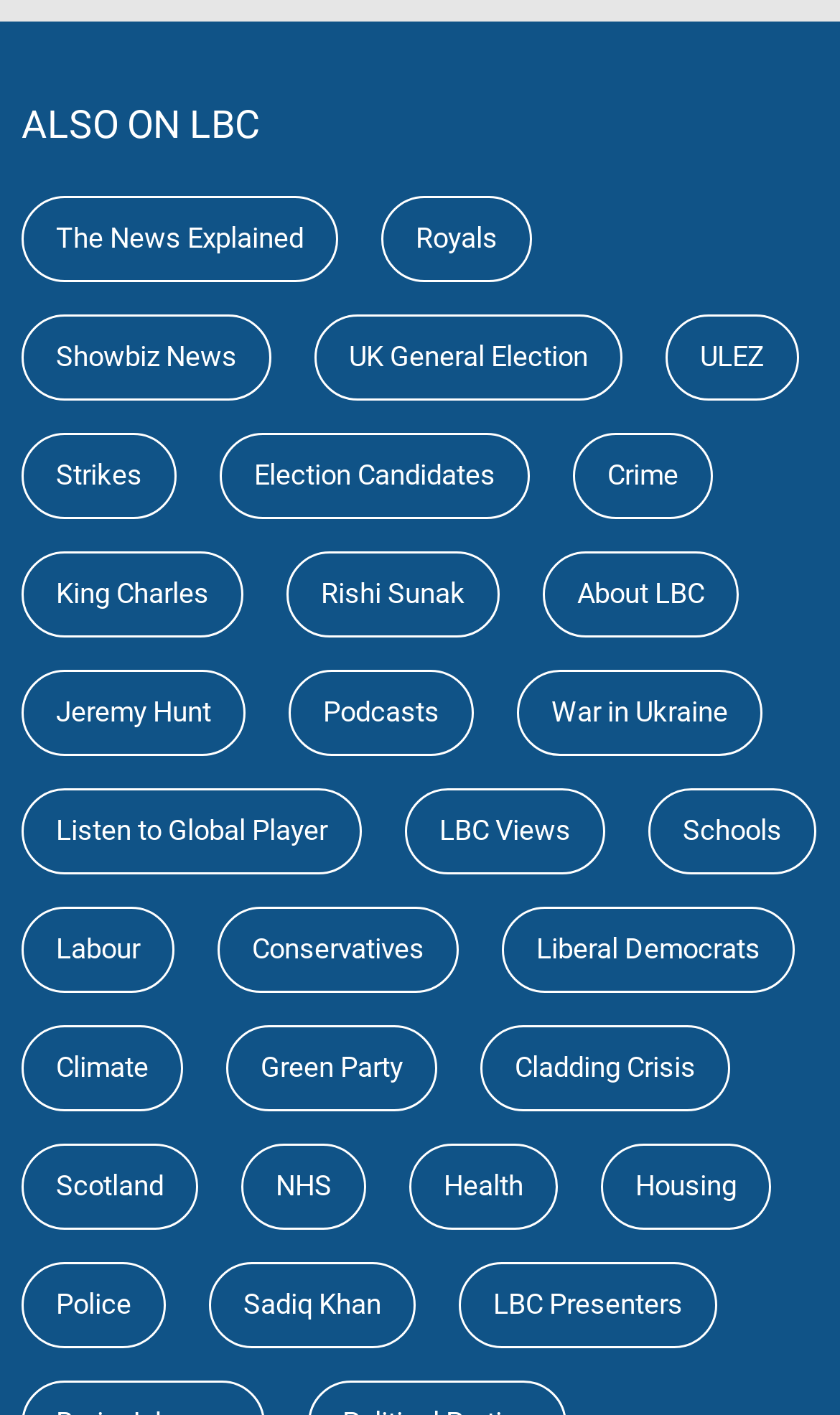Can you provide the bounding box coordinates for the element that should be clicked to implement the instruction: "Check LBC Views"?

[0.482, 0.557, 0.721, 0.618]